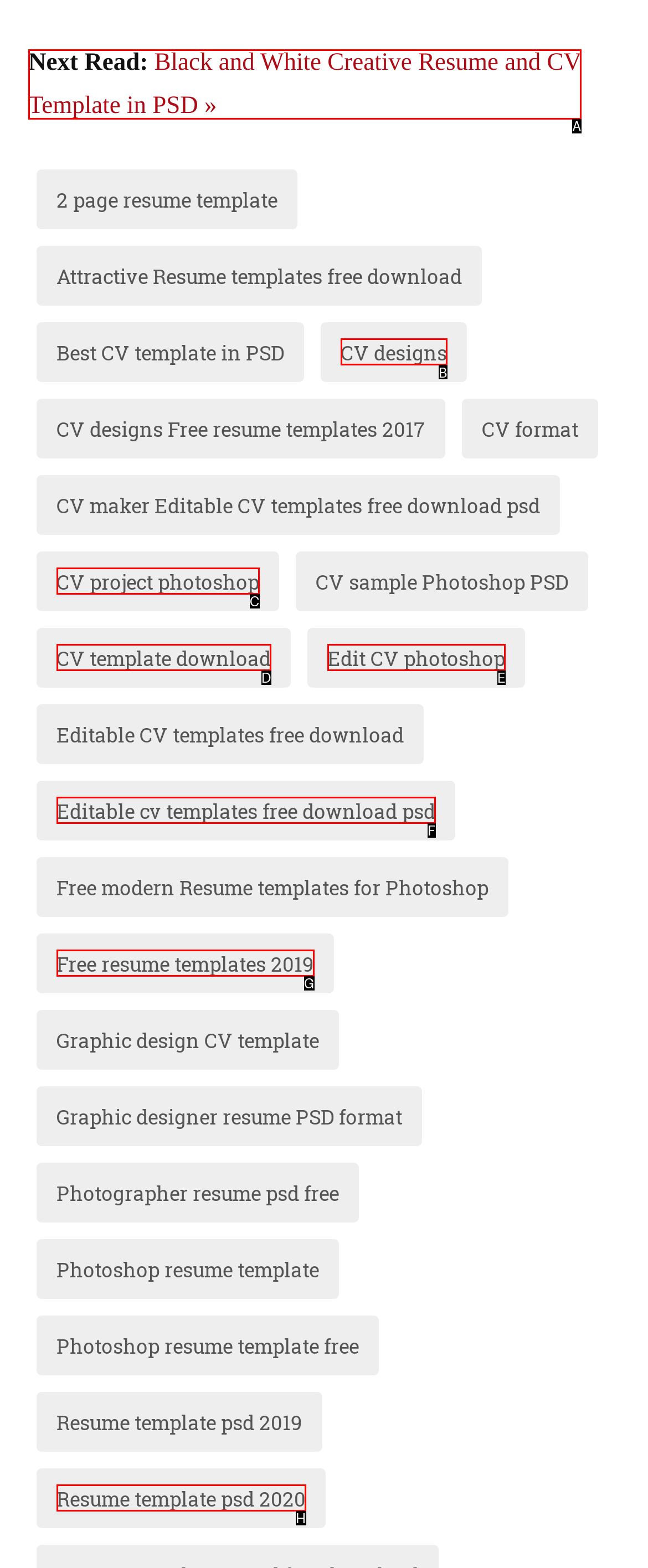Choose the UI element you need to click to carry out the task: Check the 'CV designs' link.
Respond with the corresponding option's letter.

B